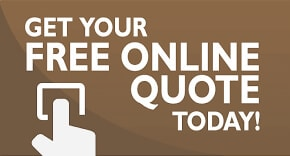Give a thorough explanation of the elements present in the image.

The image prominently features a call-to-action promoting a free online quotation service. Set against a warm brown background, the text in bold, white font urges viewers to "GET YOUR FREE ONLINE QUOTE TODAY!" A graphic representation of a hovering finger icon suggests interaction, inviting potential clients to engage with the service. This initiative is part of Sheffield Translation Services' offerings, aimed at facilitating easy access to their French to Portuguese translation services. The image emphasizes accessibility and promptness, appealing directly to those seeking translation solutions in Sheffield and beyond.